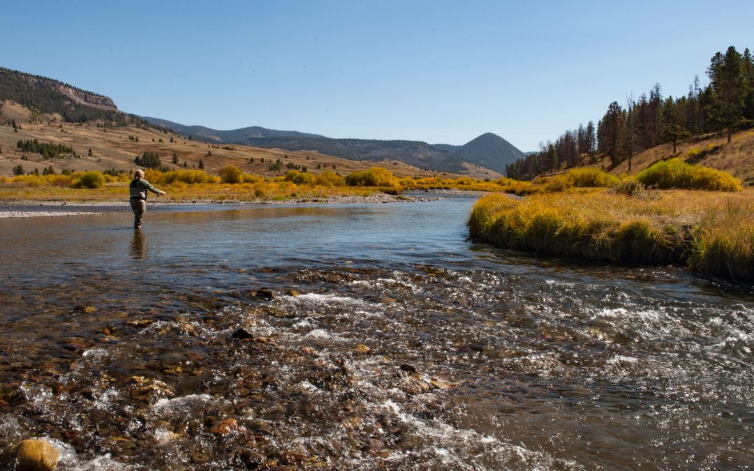What is the color of the sky?
Could you answer the question in a detailed manner, providing as much information as possible?

The color of the sky can be determined by reading the caption, which describes the sky as 'bright blue'. This information is provided in the second sentence of the caption, which sets the scene for the serene atmosphere of the image.